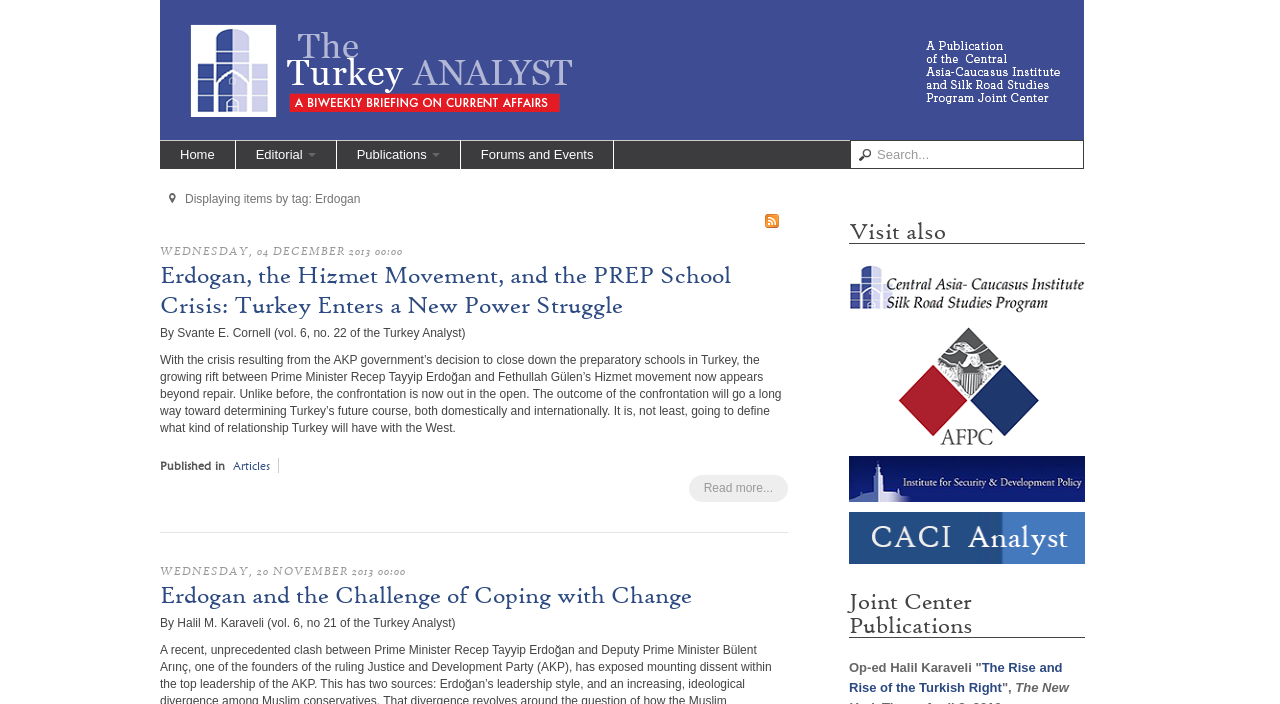Give a succinct answer to this question in a single word or phrase: 
Who is the author of the second article?

Halil M. Karaveli